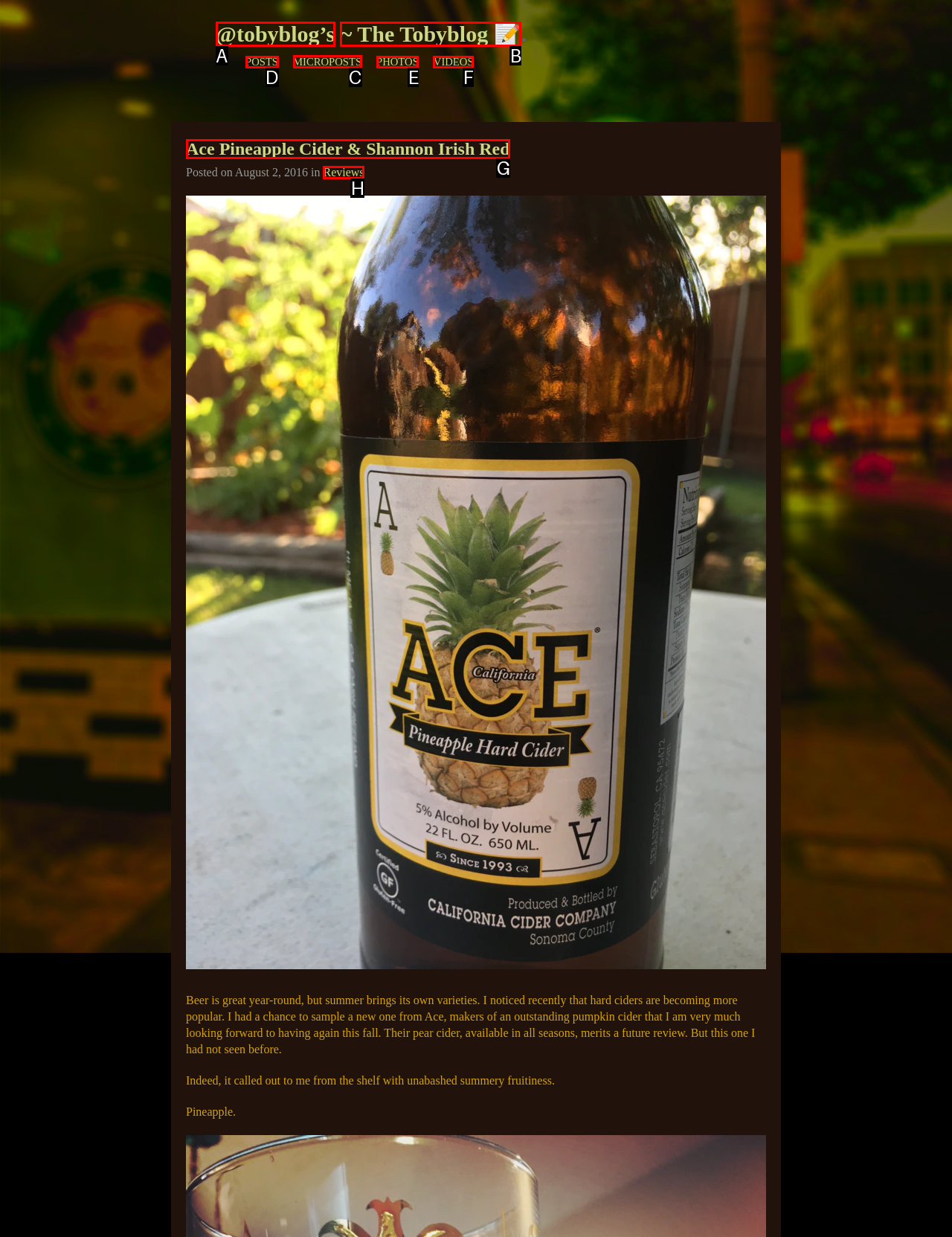Select the letter of the element you need to click to complete this task: view micro posts
Answer using the letter from the specified choices.

C